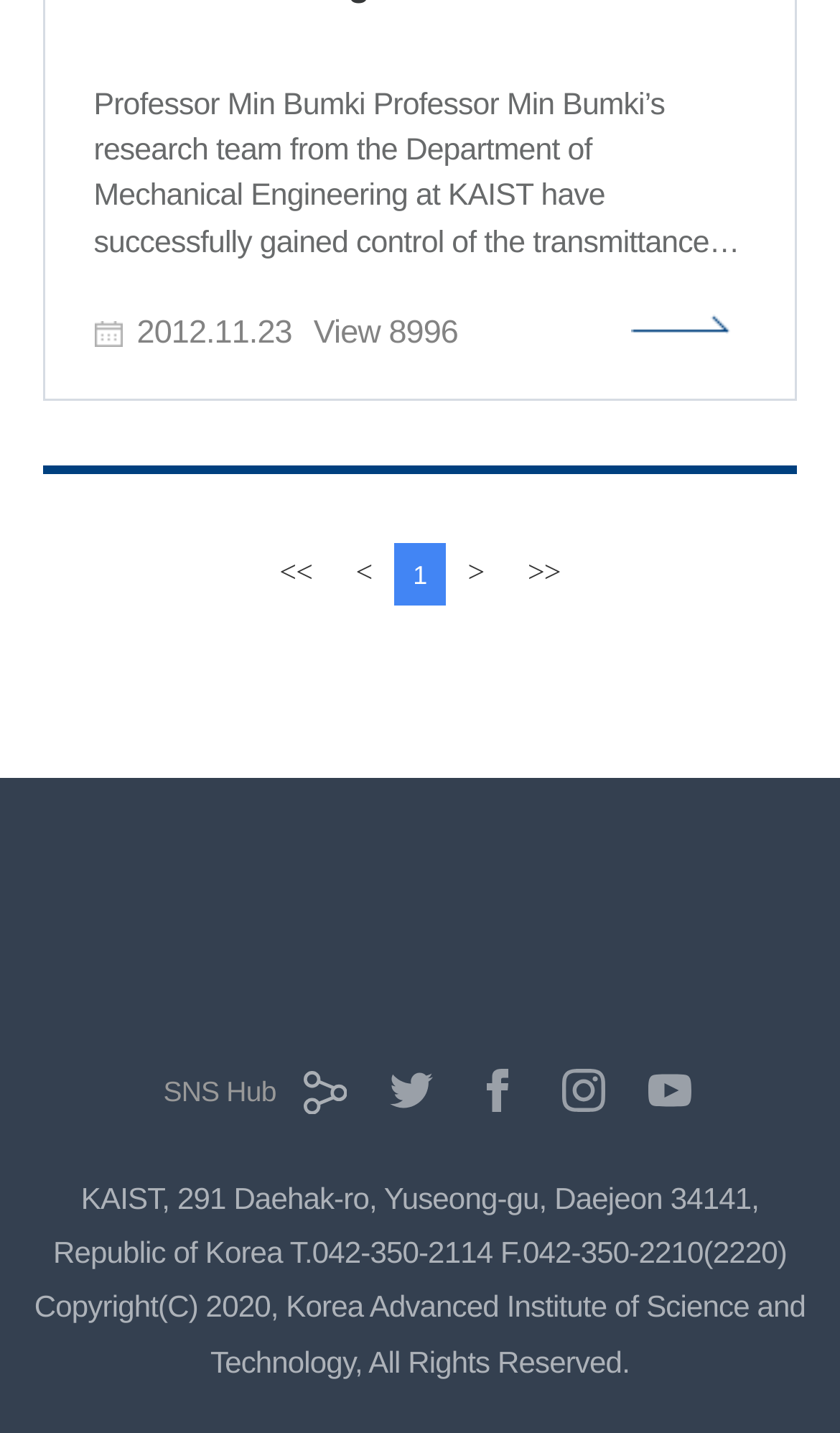Please provide a comprehensive response to the question below by analyzing the image: 
How many social media links are there?

I counted the links '트위터', '페이스북', '인스타그램', and '유튜브' which are used to connect to KAIST's social media profiles.